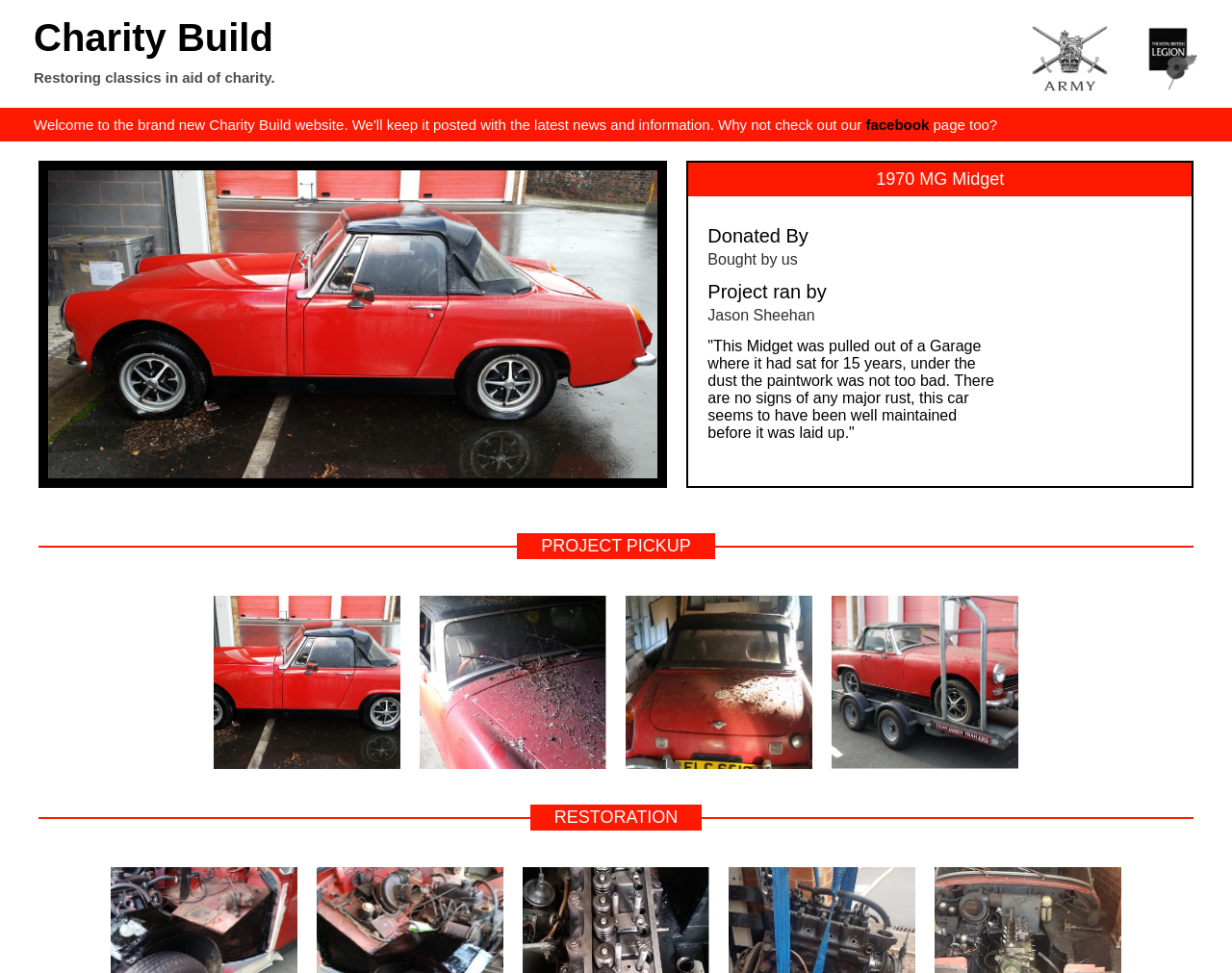Give the bounding box coordinates for this UI element: "facebook". The coordinates should be four float numbers between 0 and 1, arranged as [left, top, right, bottom].

[0.699, 0.12, 0.754, 0.136]